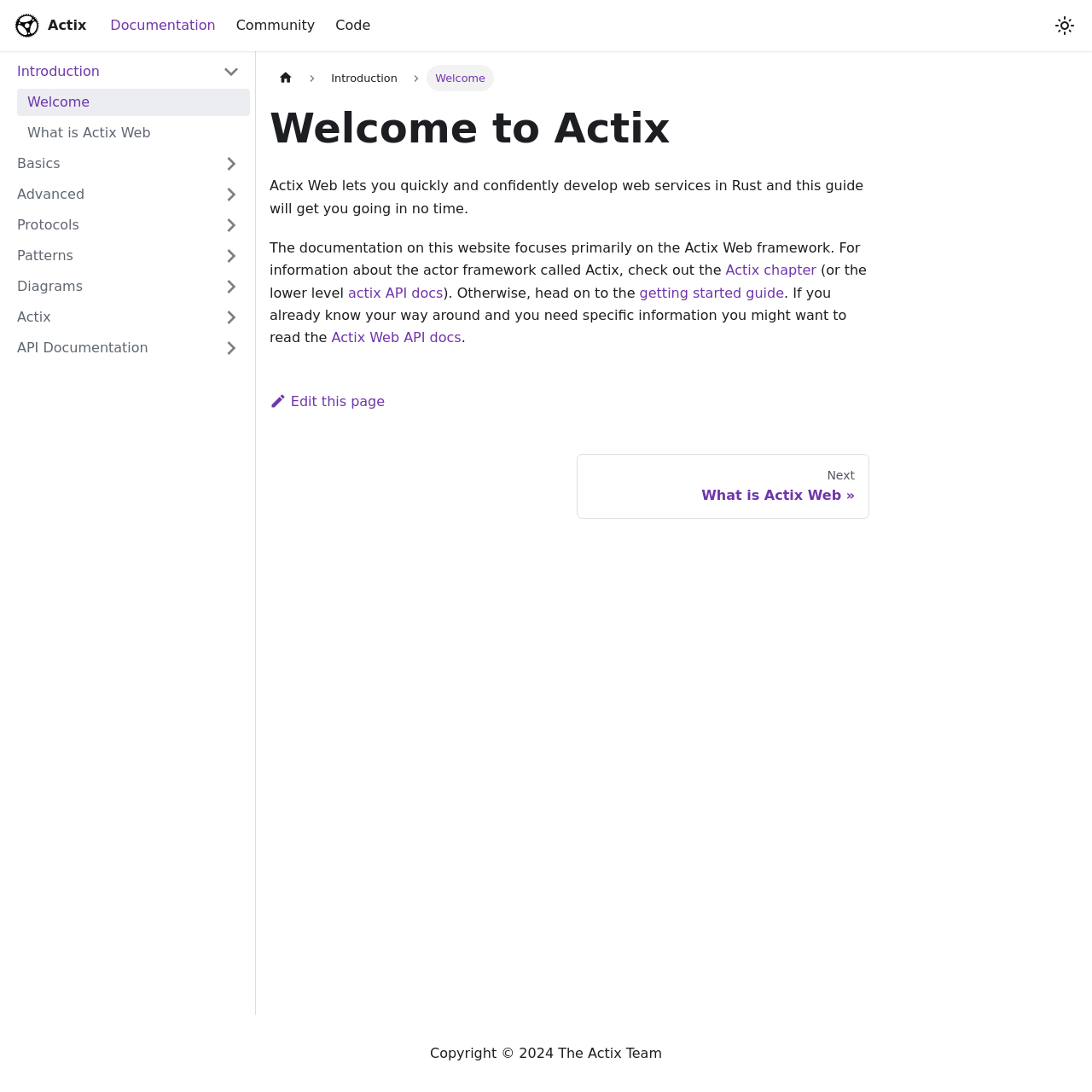Find the bounding box coordinates of the area to click in order to follow the instruction: "Go to the Introduction page".

[0.006, 0.053, 0.229, 0.078]